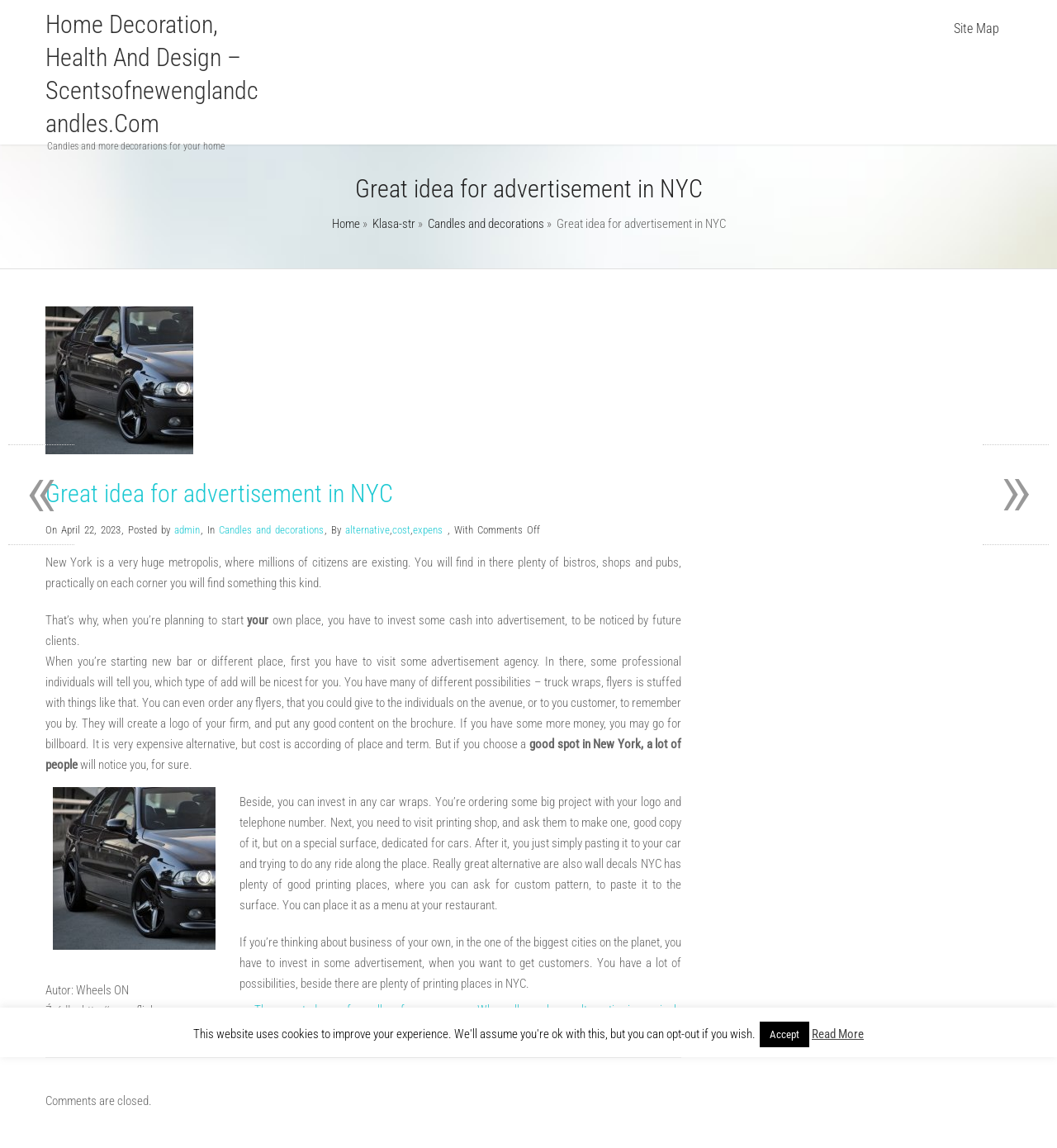Determine the bounding box coordinates of the target area to click to execute the following instruction: "Check the 'Comments' section."

[0.452, 0.456, 0.511, 0.467]